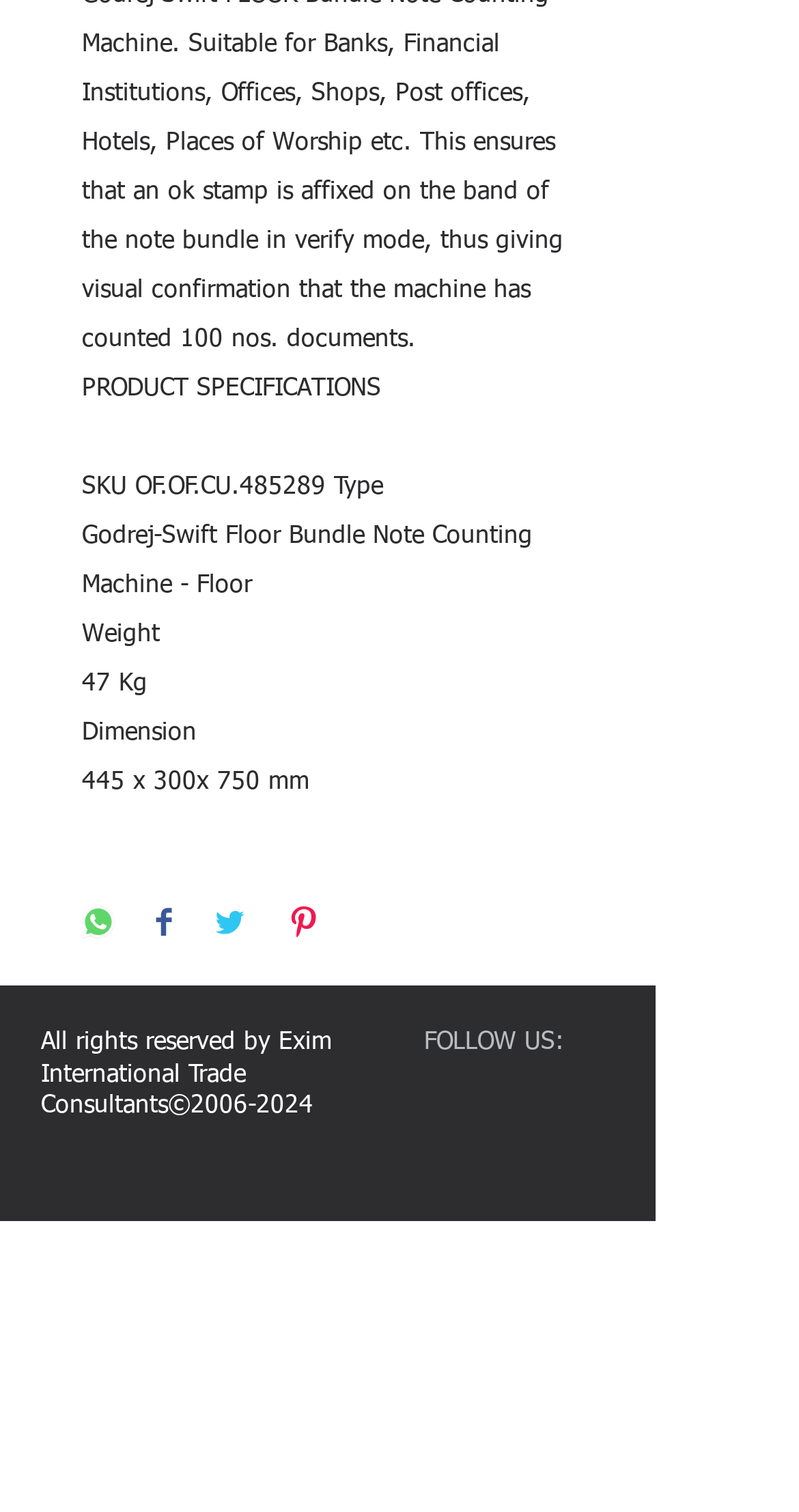Locate the bounding box coordinates of the area to click to fulfill this instruction: "Share on WhatsApp". The bounding box should be presented as four float numbers between 0 and 1, in the order [left, top, right, bottom].

[0.103, 0.599, 0.144, 0.625]